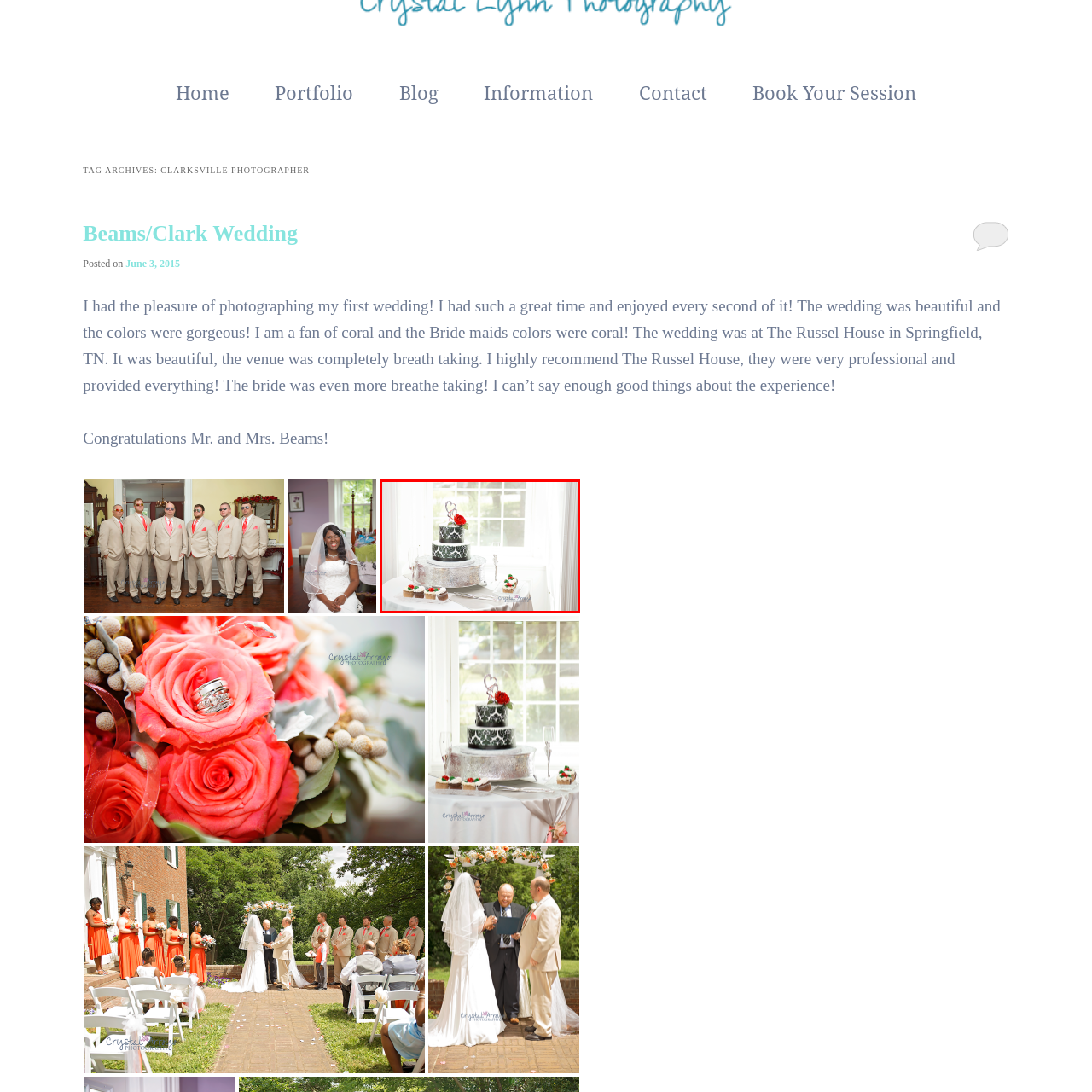Give an in-depth description of the image highlighted with the red boundary.

The image showcases a stunning wedding cake elegantly displayed on a white tablecloth, set against a backdrop of bright, natural light filtering through large windows. The cake itself features a unique black design adorned with intricate white patterns, topped with a vibrant red rose and a decorative heart-shaped cake topper, symbolizing love and celebration. Surrounding the main cake are delightful desserts, including individual cupcakes that are also decorated with red icing and small green accents, adding to the festive atmosphere. This beautifully arranged dessert spread suggests a romantic and joyous wedding celebration, embodying both elegance and charm.